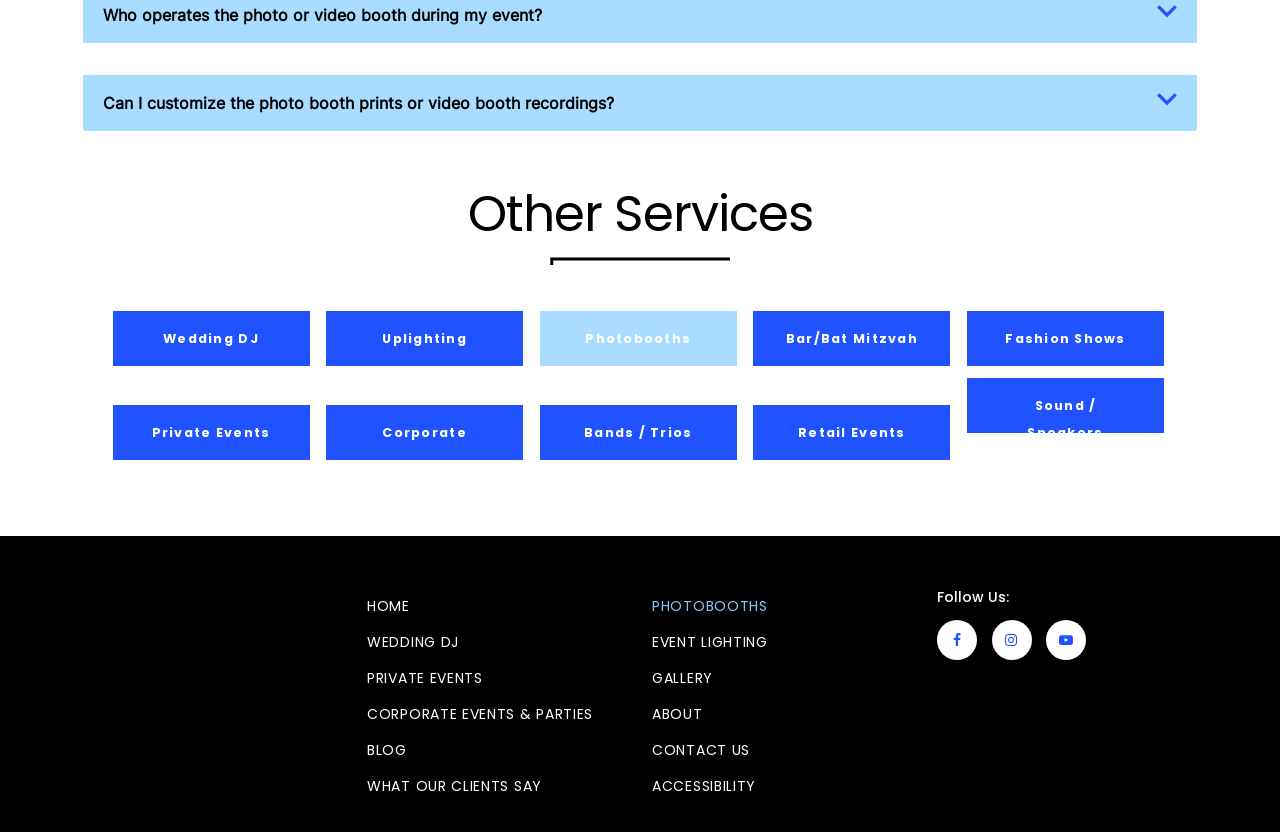Please answer the following question using a single word or phrase: 
How many social media links are provided?

3